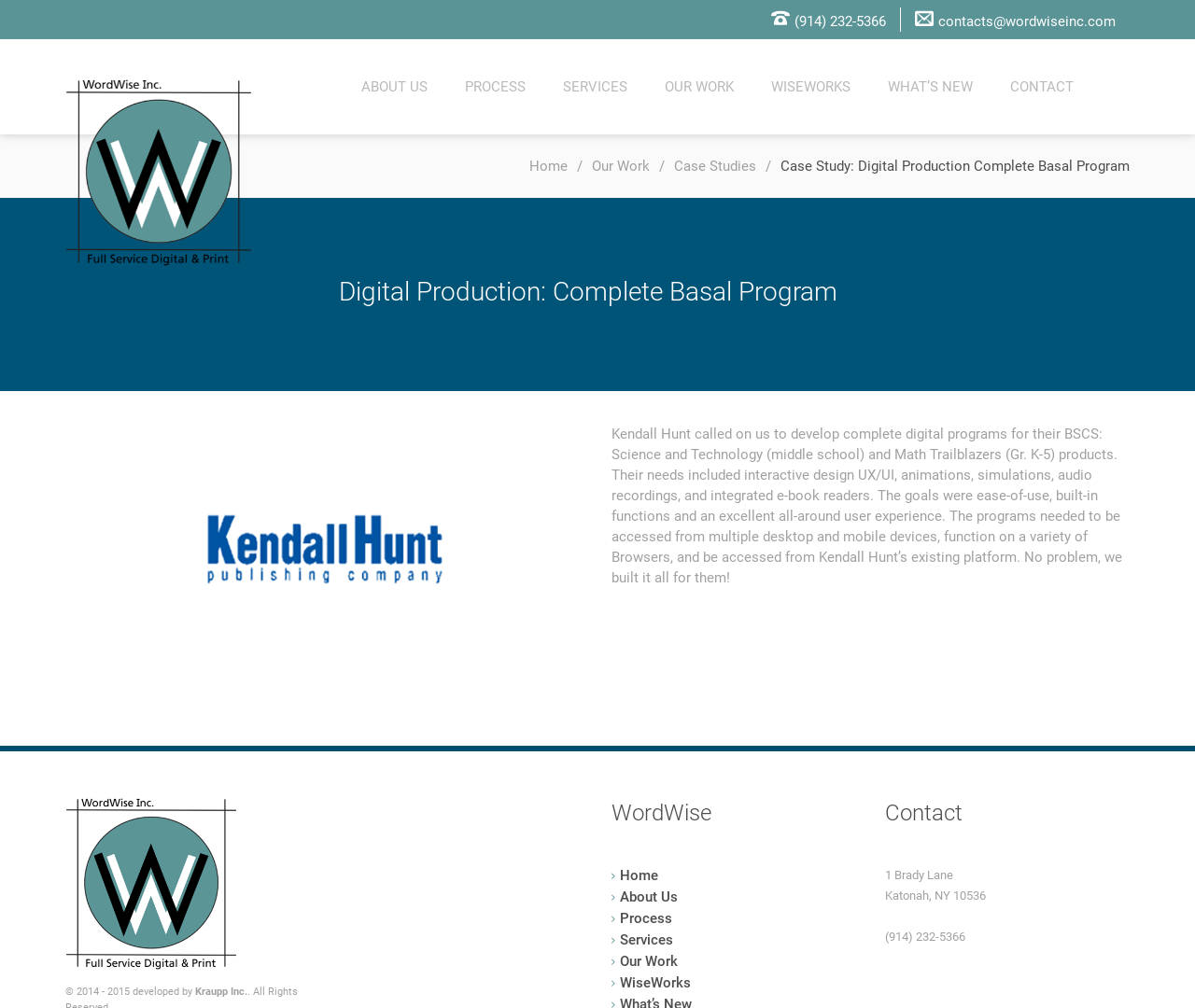What is the goal of the digital program developed for Kendall Hunt?
Refer to the image and respond with a one-word or short-phrase answer.

Ease-of-use and excellent user experience